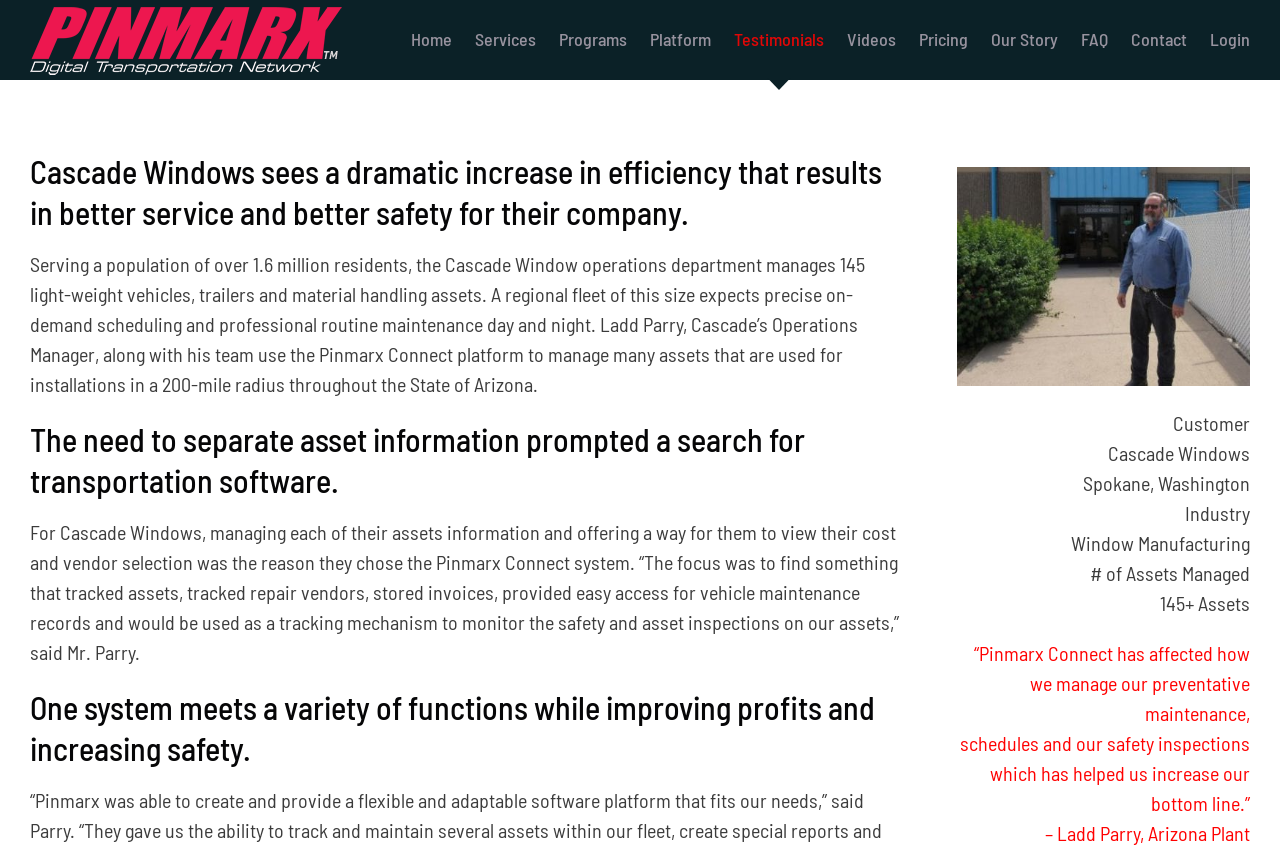Determine the bounding box coordinates of the clickable area required to perform the following instruction: "View Testimonials". The coordinates should be represented as four float numbers between 0 and 1: [left, top, right, bottom].

[0.573, 0.0, 0.644, 0.092]